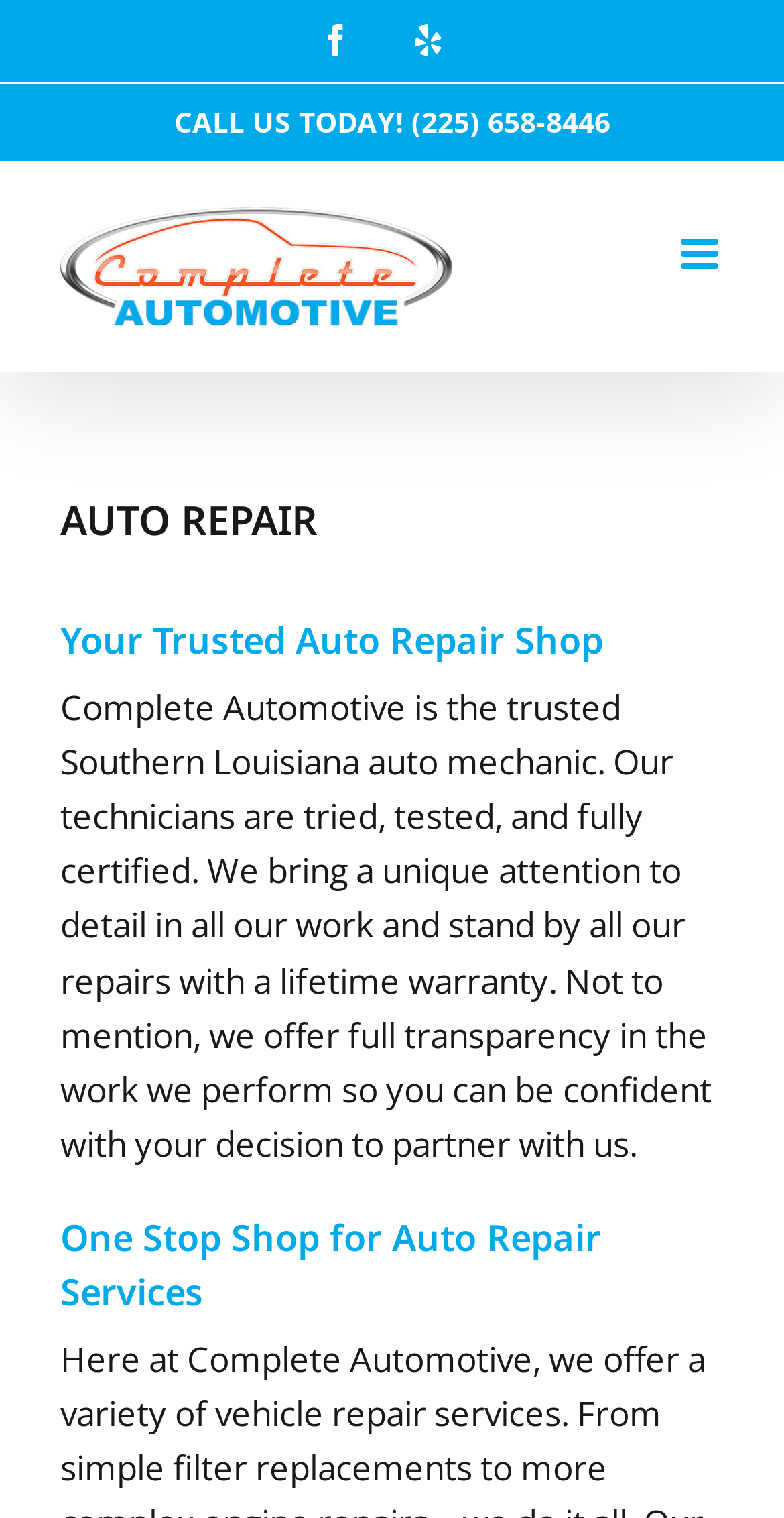Please give a one-word or short phrase response to the following question: 
What is the unique aspect of Complete Collision's work?

Lifetime warranty